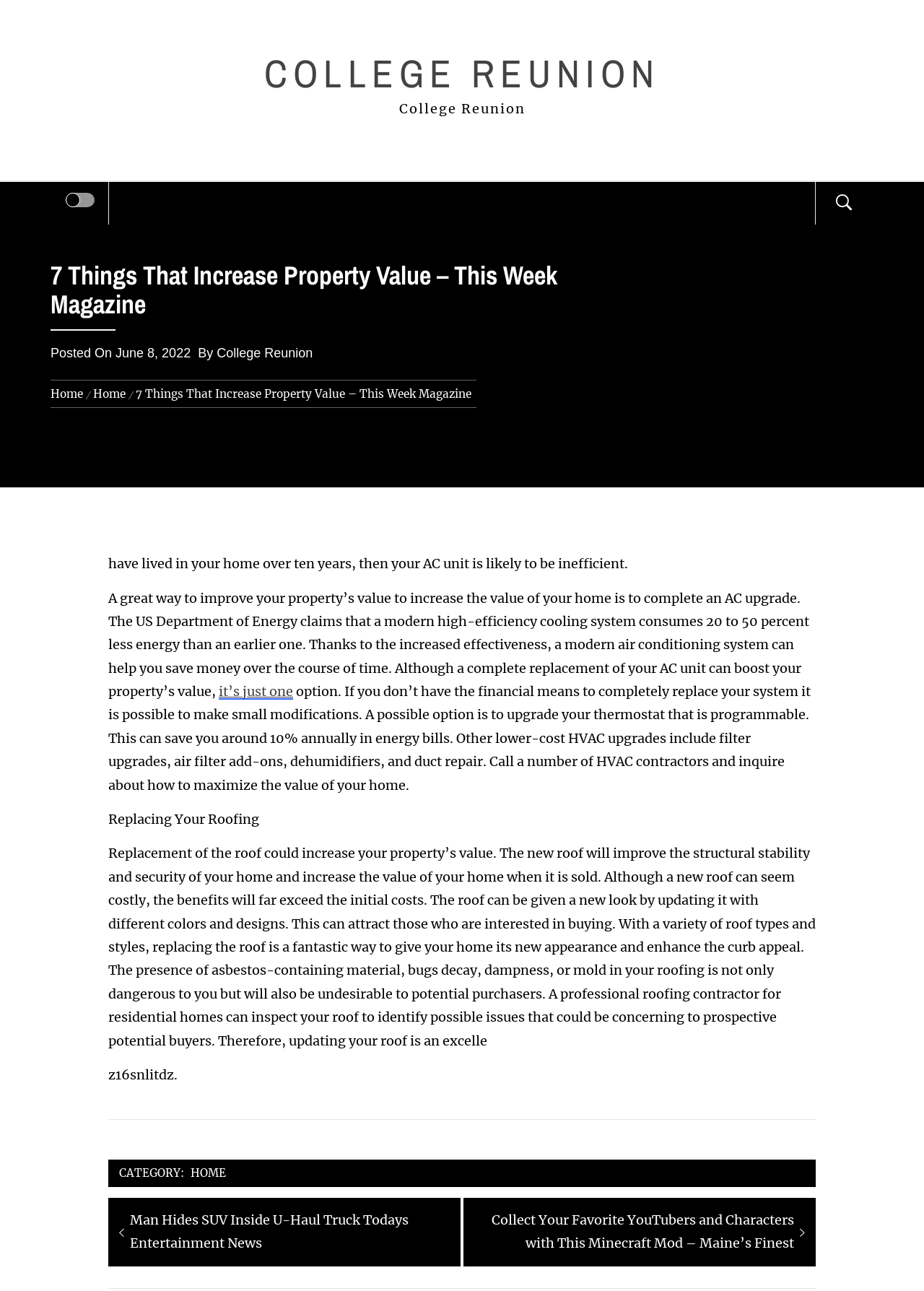Provide the bounding box coordinates for the area that should be clicked to complete the instruction: "Click the 'Home' breadcrumb".

[0.055, 0.3, 0.095, 0.31]